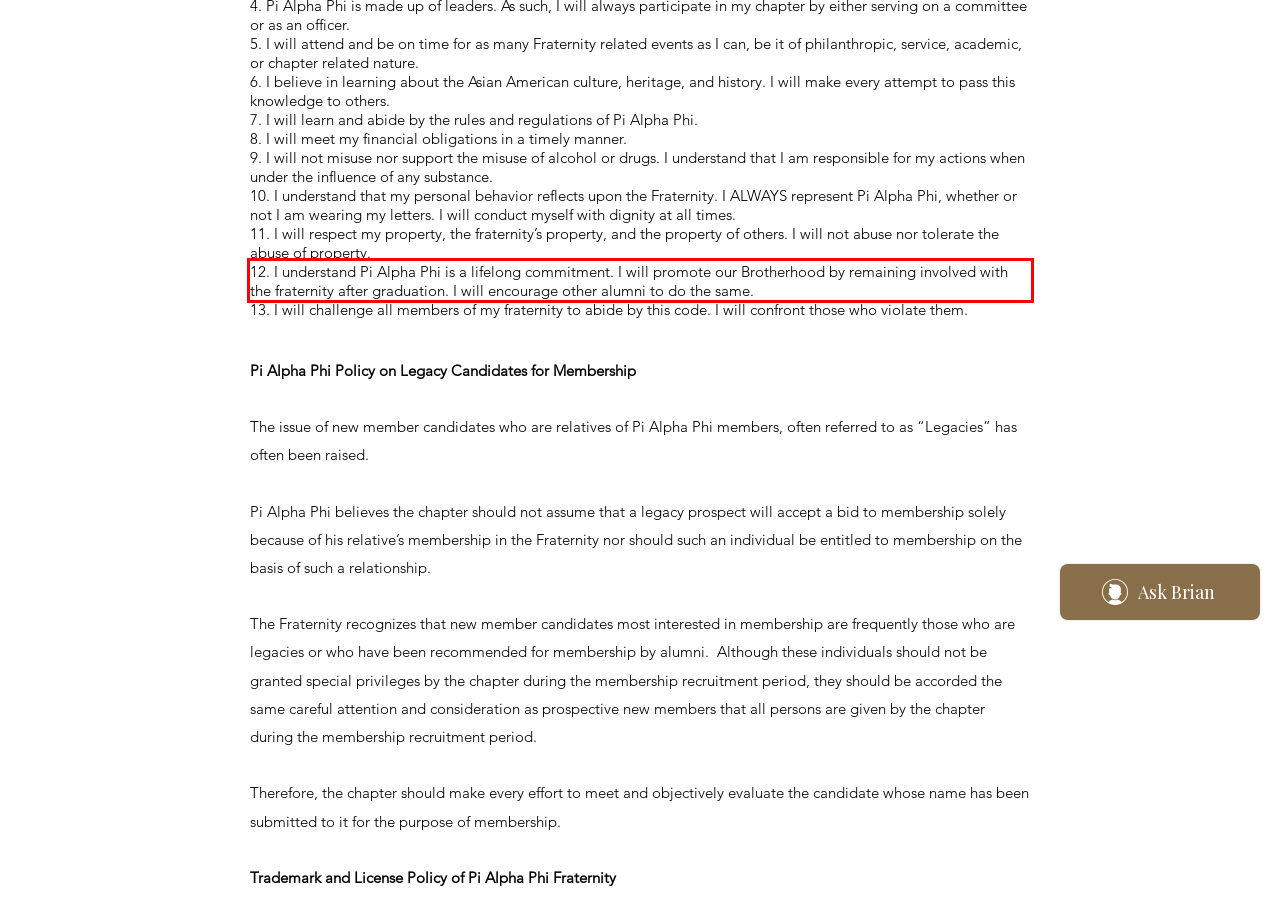You are given a webpage screenshot with a red bounding box around a UI element. Extract and generate the text inside this red bounding box.

12. I understand Pi Alpha Phi is a lifelong commitment. I will promote our Brotherhood by remaining involved with the fraternity after graduation. I will encourage other alumni to do the same.